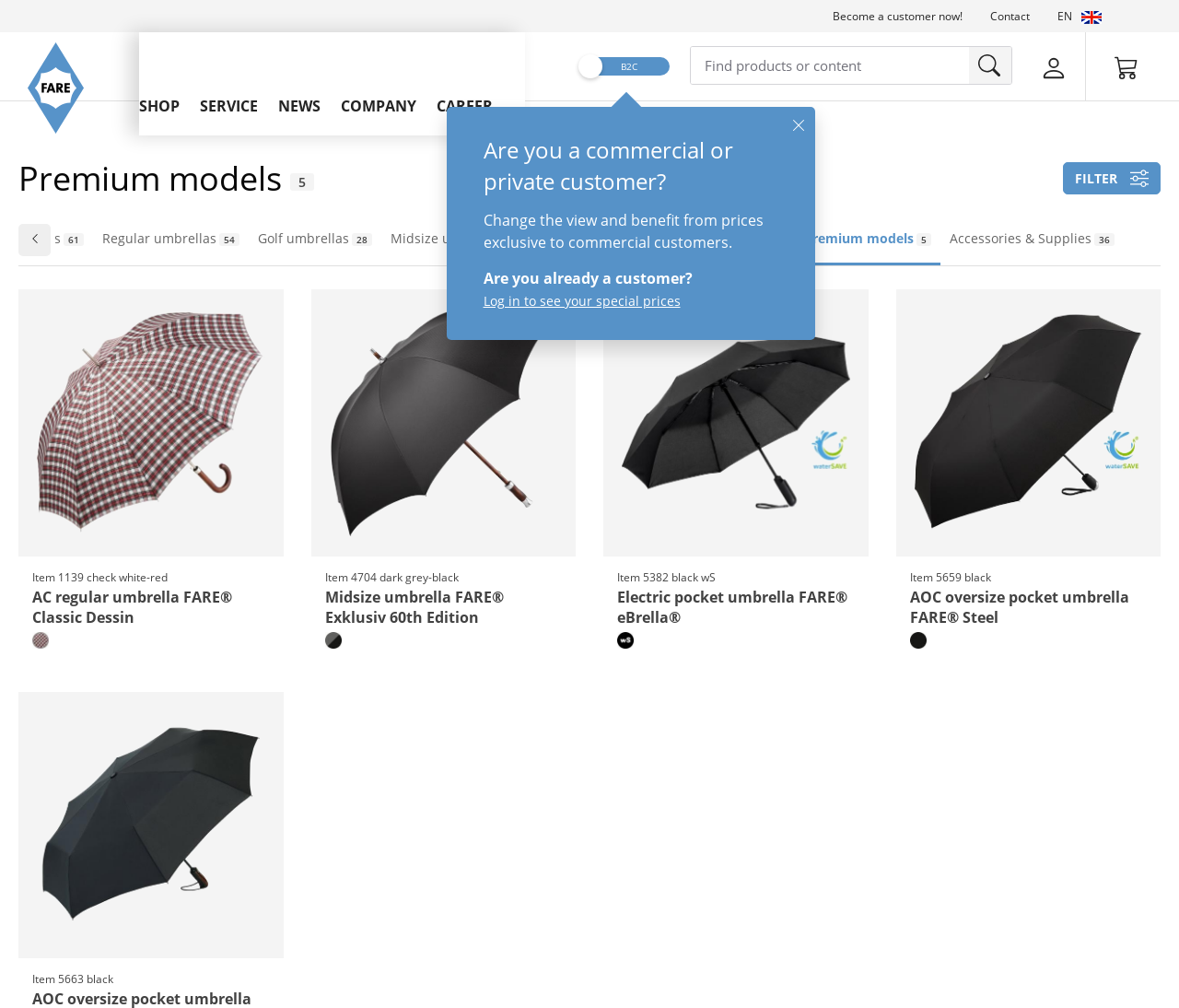Please give a succinct answer using a single word or phrase:
What is the name of the company?

FARE